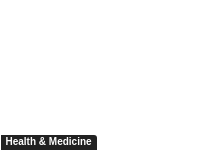Explain the image with as much detail as possible.

The image features a category label titled "Health & Medicine," indicating the thematic focus of the surrounding content. This label likely serves as a navigational tool for readers interested in exploring articles related to health topics, medical advancements, and health-related research. Its prominent placement suggests that the content under this category aims to provide valuable insights and information pertinent to health and medical issues. The overall design is minimalistic, emphasizing clarity and accessibility for visitors seeking knowledge in this area.